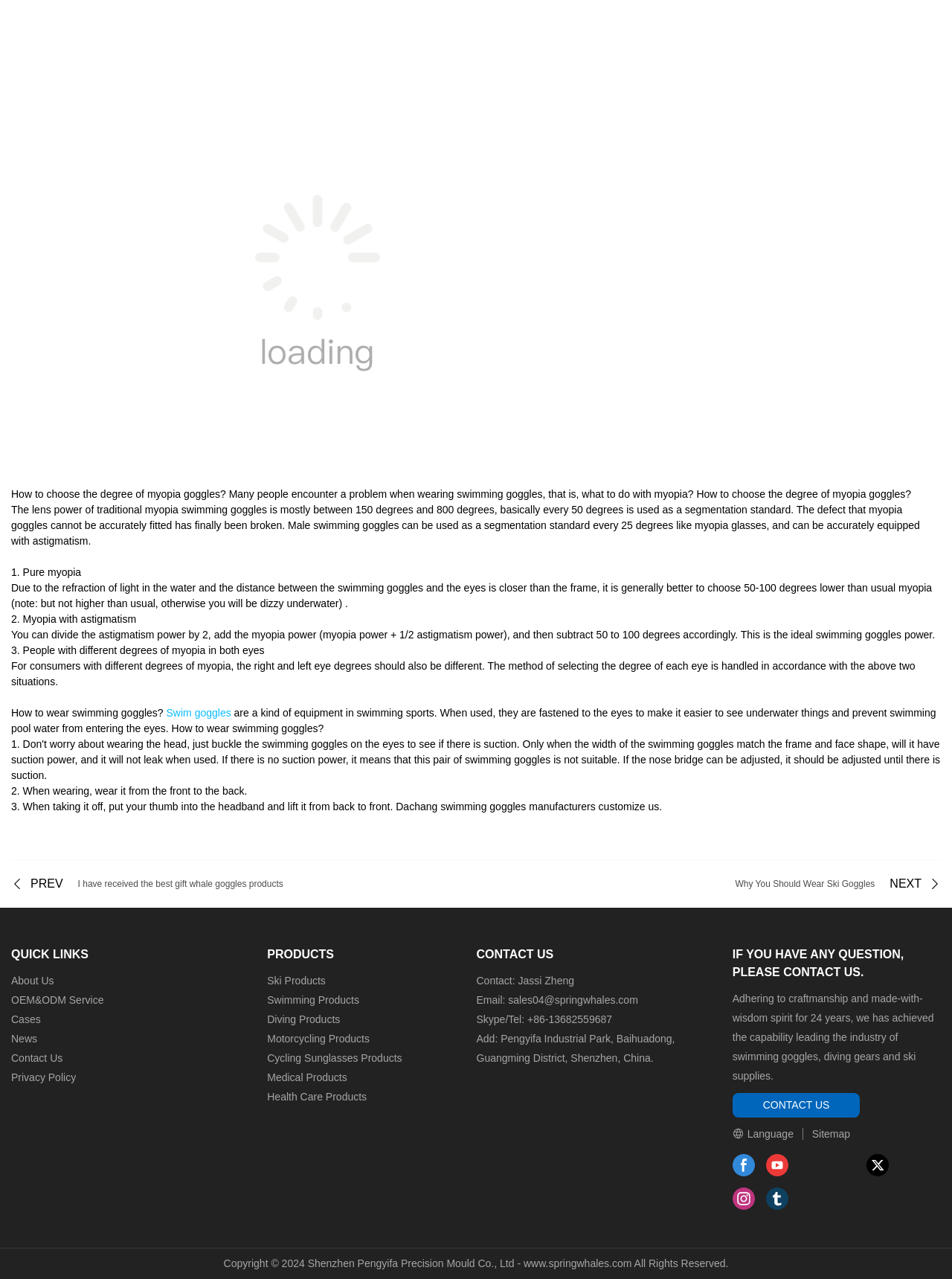What is the company's contact email?
Please provide a comprehensive answer based on the visual information in the image.

The contact information is provided at the bottom of the webpage, which includes the email address sales04@springwhales.com, as well as other contact details such as phone number and address.